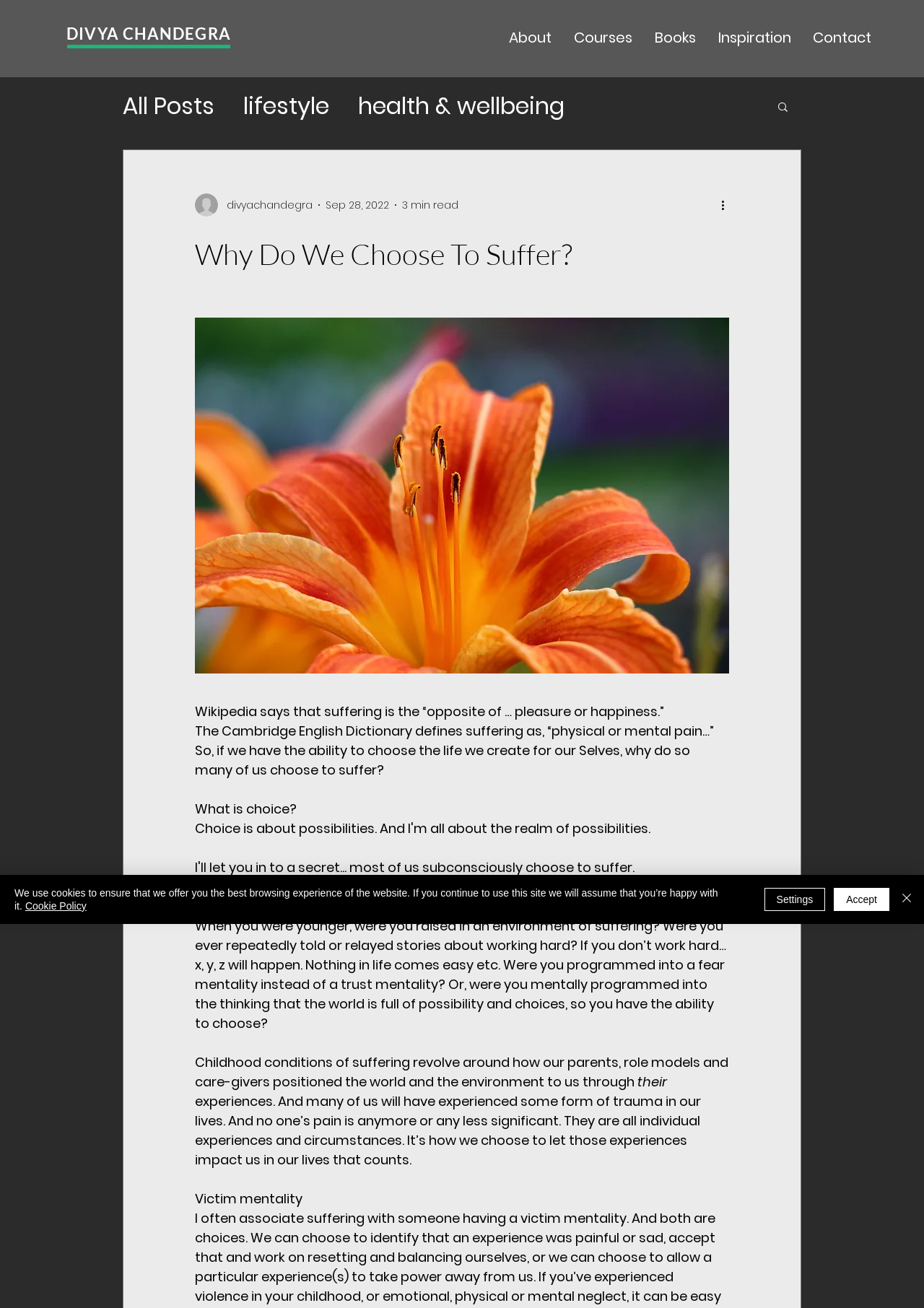Determine and generate the text content of the webpage's headline.

Why Do We Choose To Suffer?